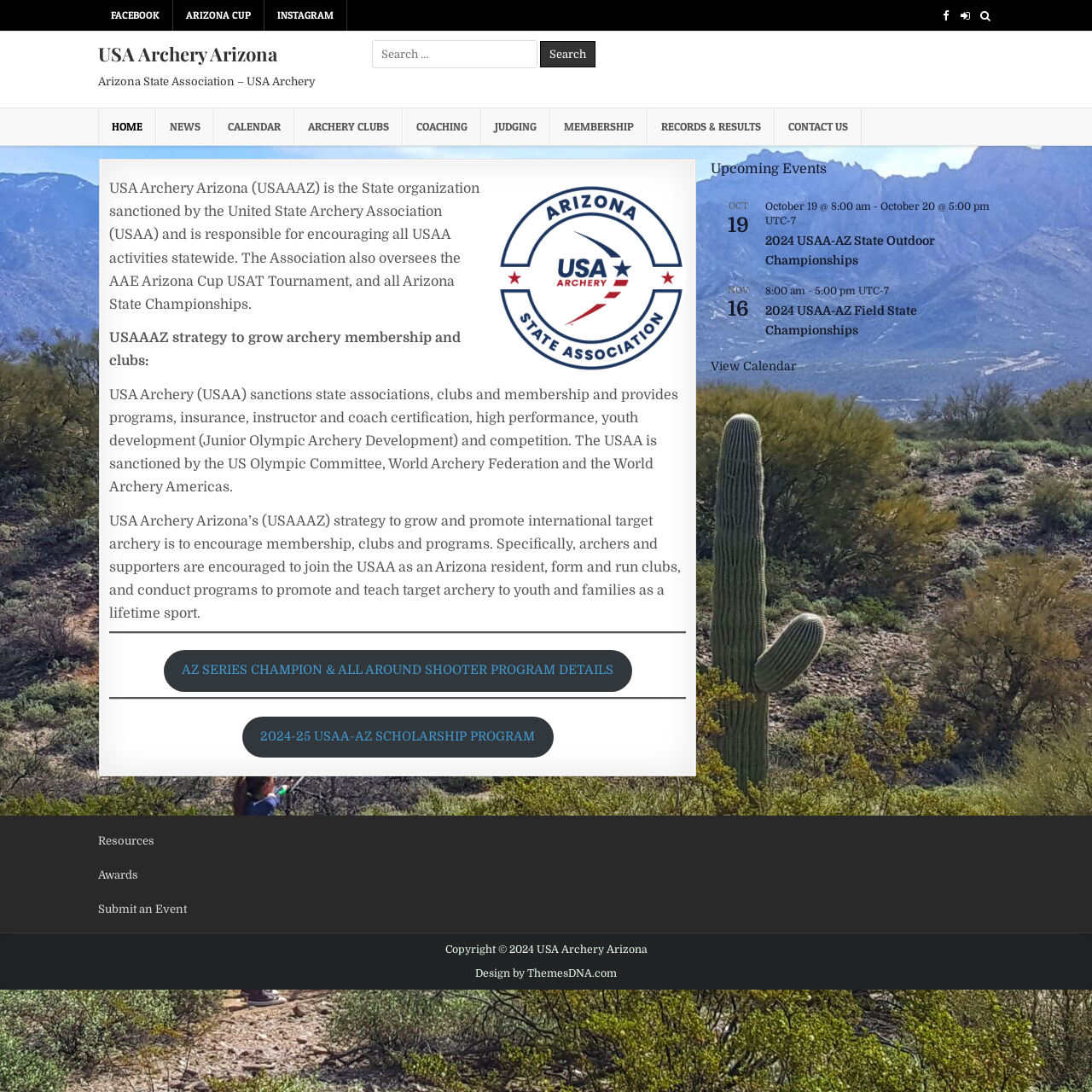Please specify the coordinates of the bounding box for the element that should be clicked to carry out this instruction: "Learn about USA Archery Arizona". The coordinates must be four float numbers between 0 and 1, formatted as [left, top, right, bottom].

[0.09, 0.038, 0.254, 0.061]